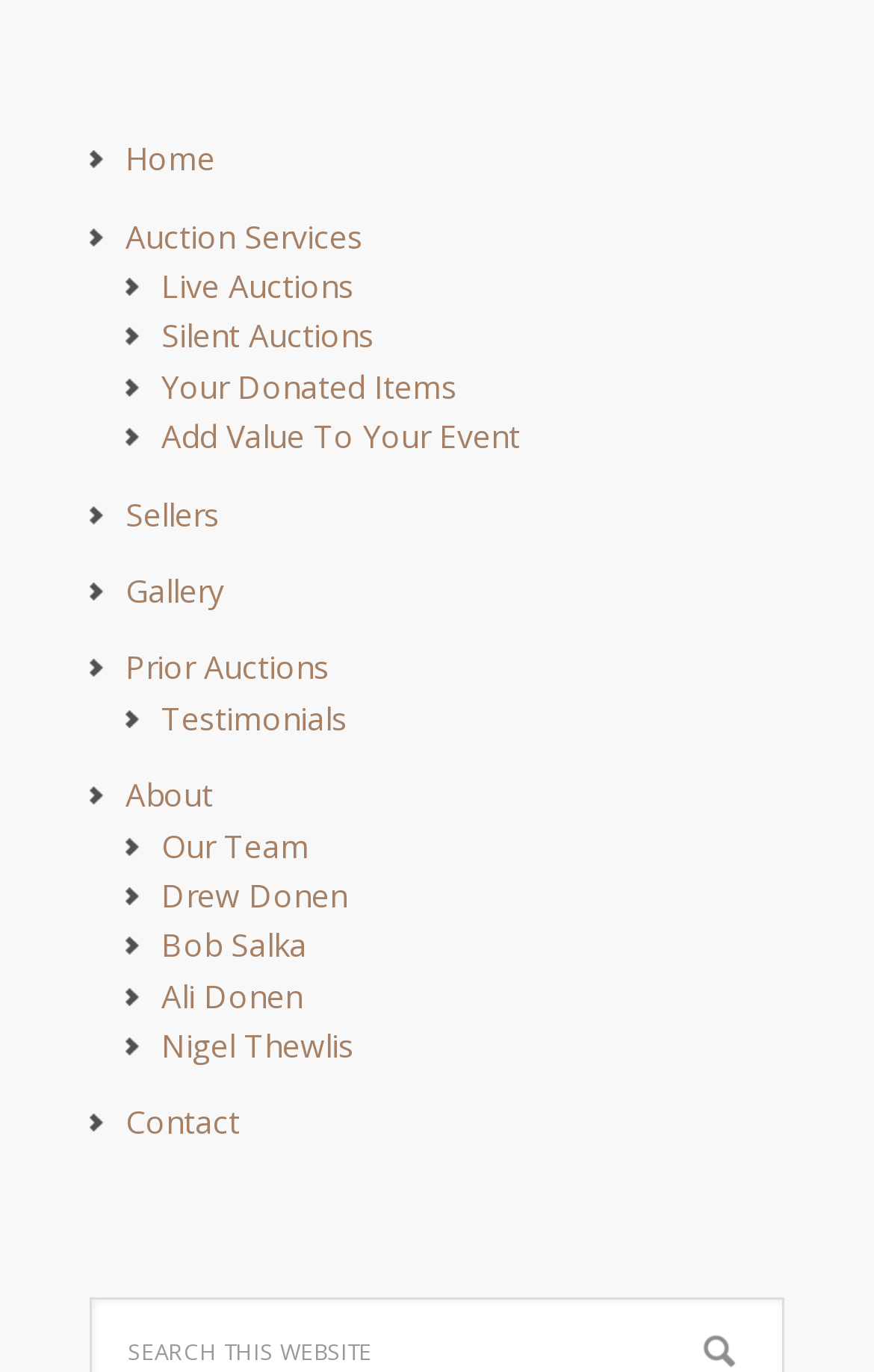How many auction-related links are there? Examine the screenshot and reply using just one word or a brief phrase.

4